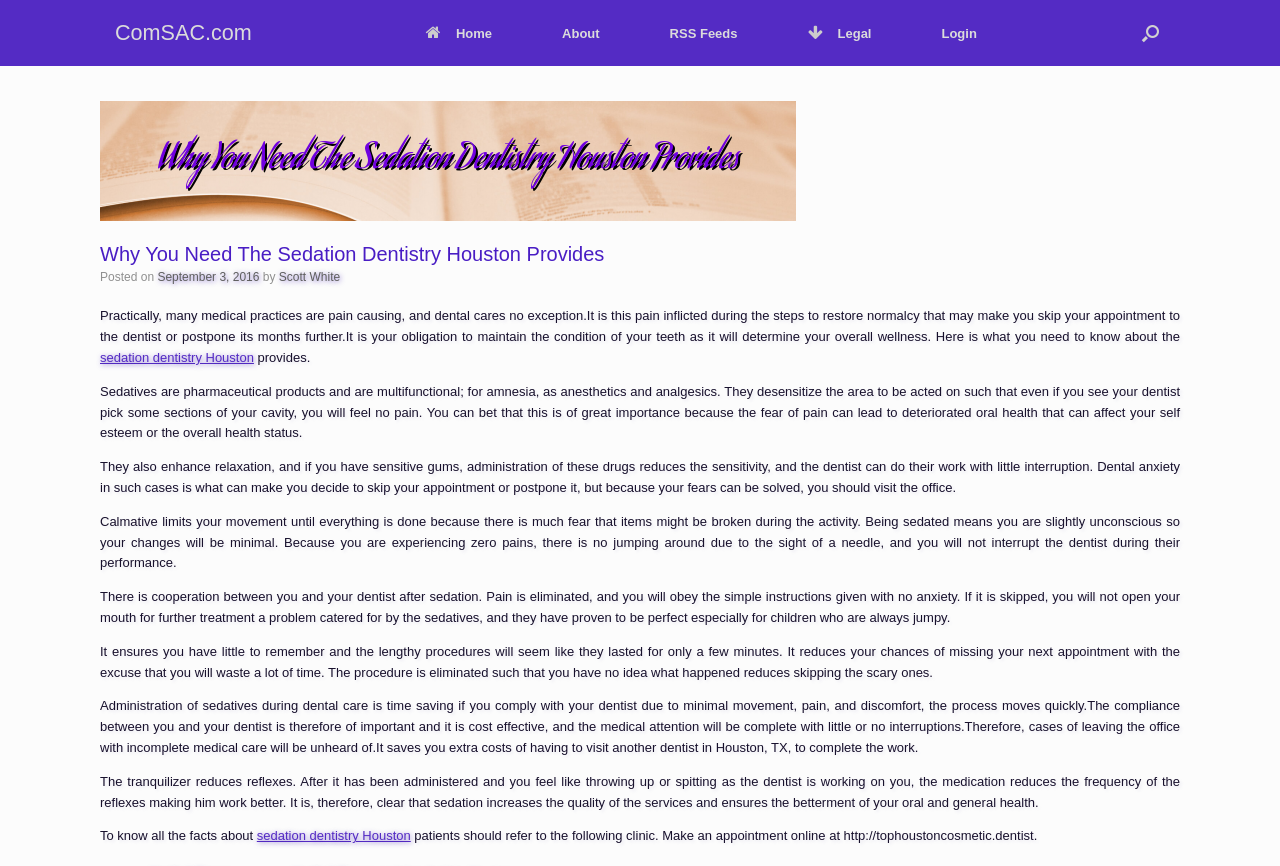What is the recommended course of action for patients interested in sedation dentistry?
Using the visual information from the image, give a one-word or short-phrase answer.

Make an appointment online